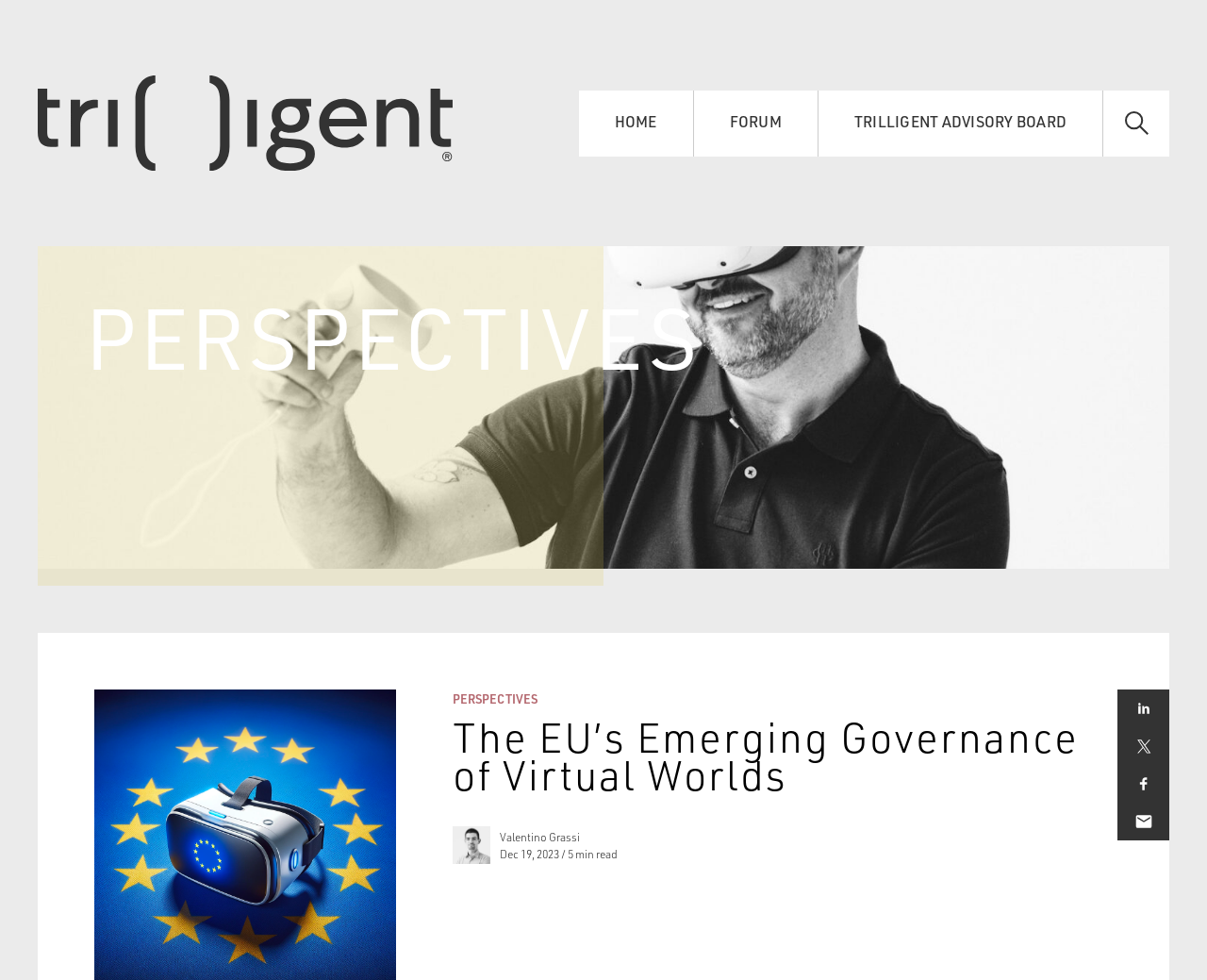When was this article published?
Make sure to answer the question with a detailed and comprehensive explanation.

I found the publication date by looking at the text below the article title, which says 'Dec 19, 2023'.